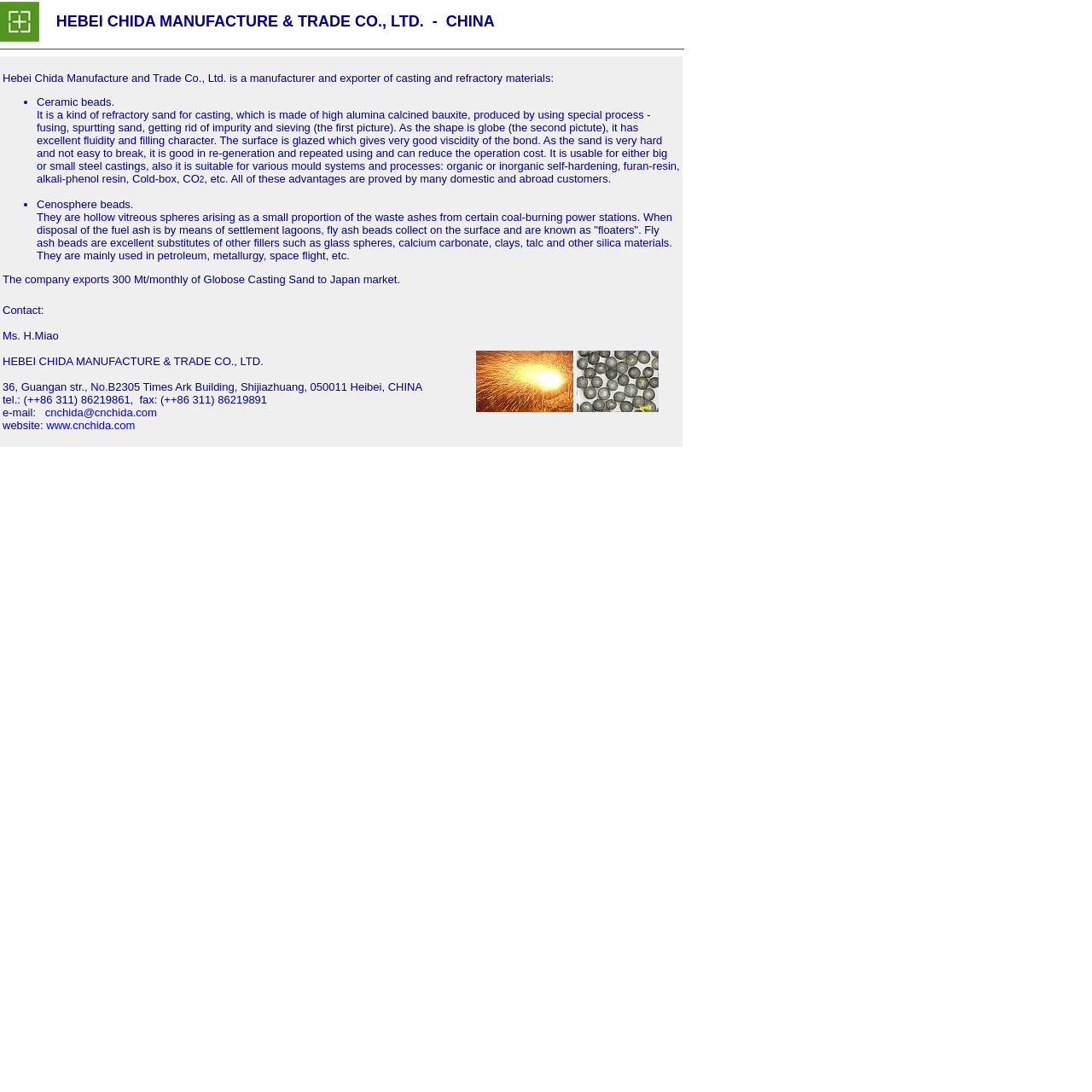Please respond to the question with a concise word or phrase:
What is the shape of Ceramic beads?

Globe